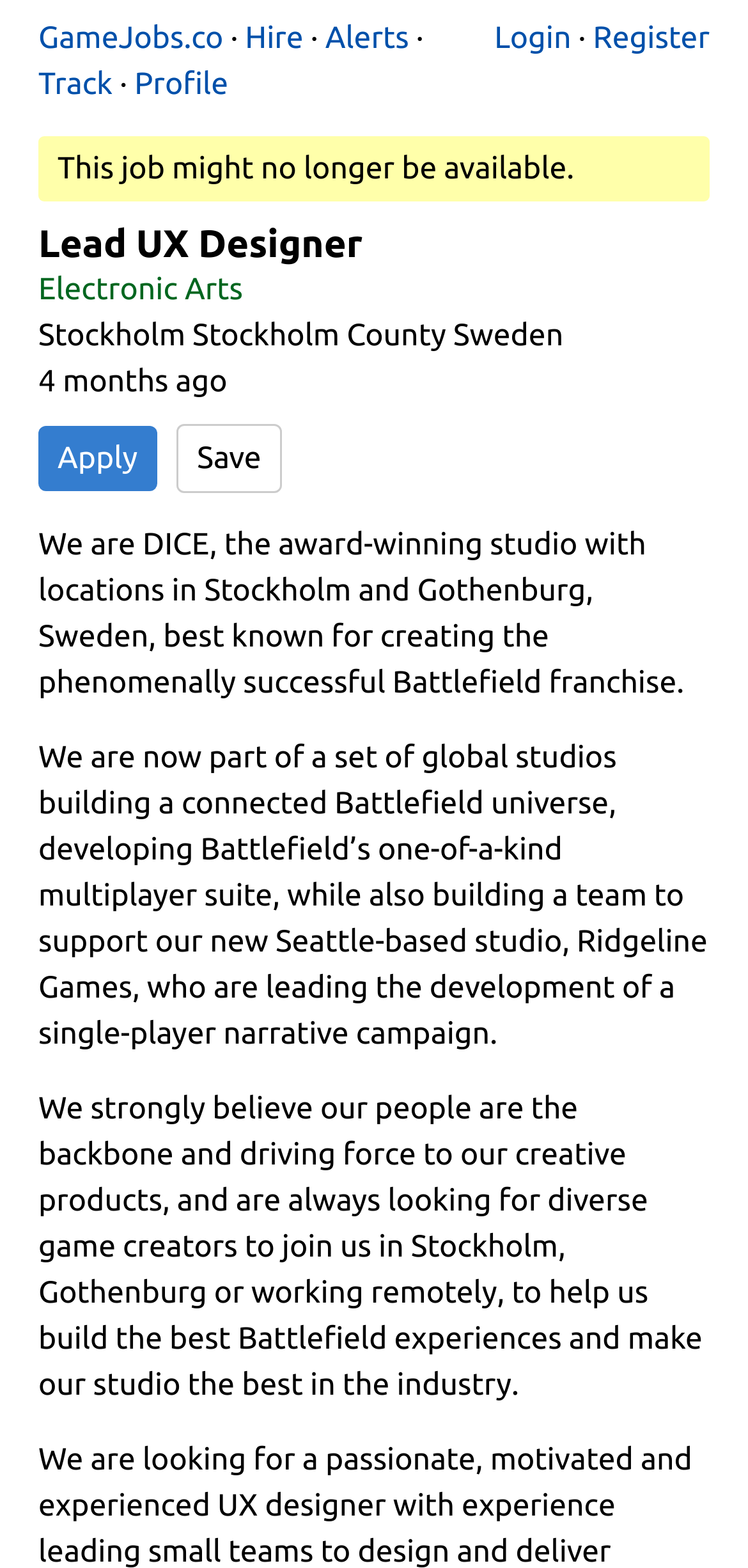Find the bounding box coordinates of the UI element according to this description: "Electronic Arts".

[0.051, 0.174, 0.325, 0.196]